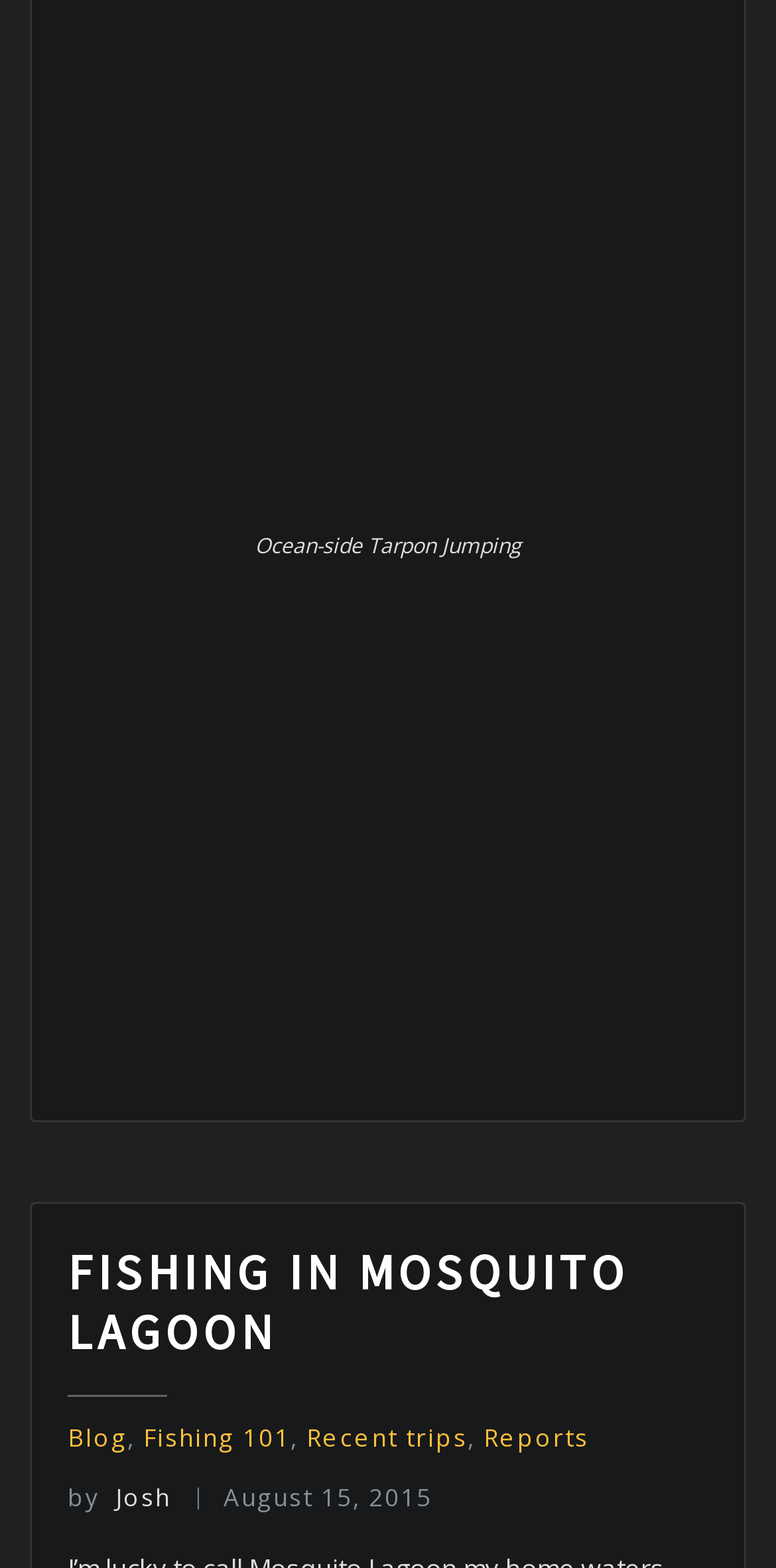Locate the bounding box coordinates of the area that needs to be clicked to fulfill the following instruction: "Read Ocean-side Tarpon Jumping". The coordinates should be in the format of four float numbers between 0 and 1, namely [left, top, right, bottom].

[0.328, 0.338, 0.672, 0.356]